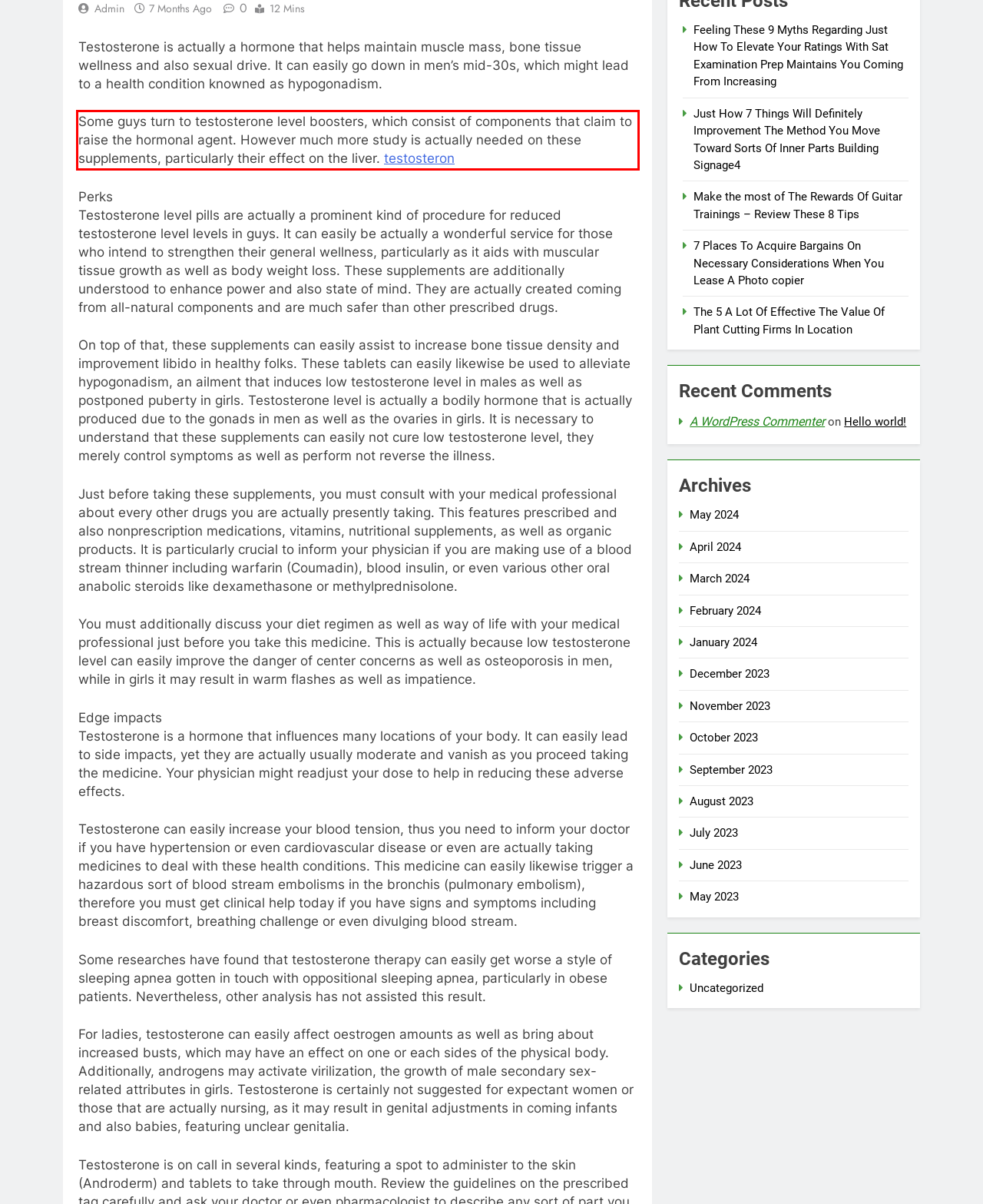You are presented with a webpage screenshot featuring a red bounding box. Perform OCR on the text inside the red bounding box and extract the content.

Some guys turn to testosterone level boosters, which consist of components that claim to raise the hormonal agent. However much more study is actually needed on these supplements, particularly their effect on the liver. testosteron